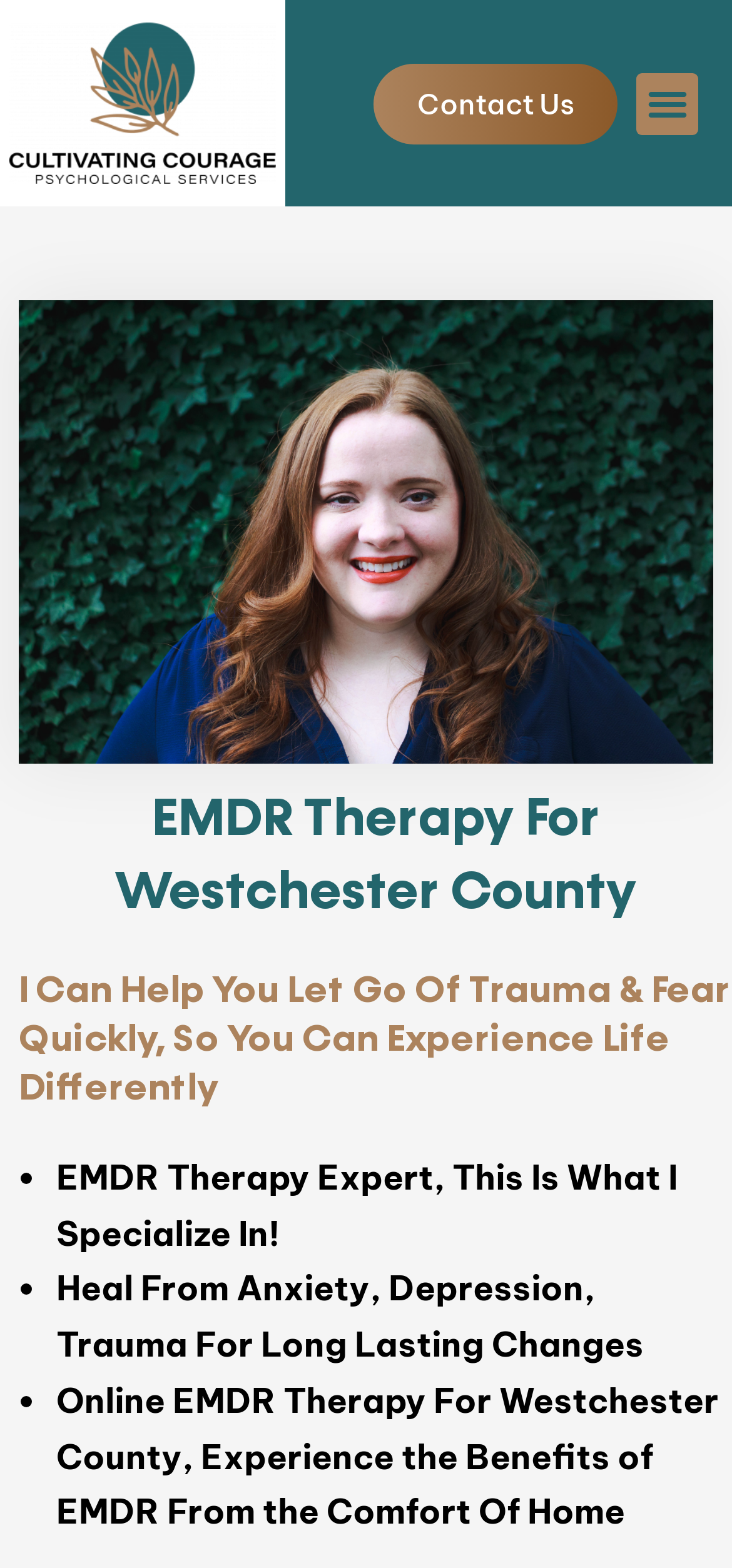Please determine the bounding box coordinates, formatted as (top-left x, top-left y, bottom-right x, bottom-right y), with all values as floating point numbers between 0 and 1. Identify the bounding box of the region described as: alt="logo" title="1"

[0.013, 0.014, 0.377, 0.117]